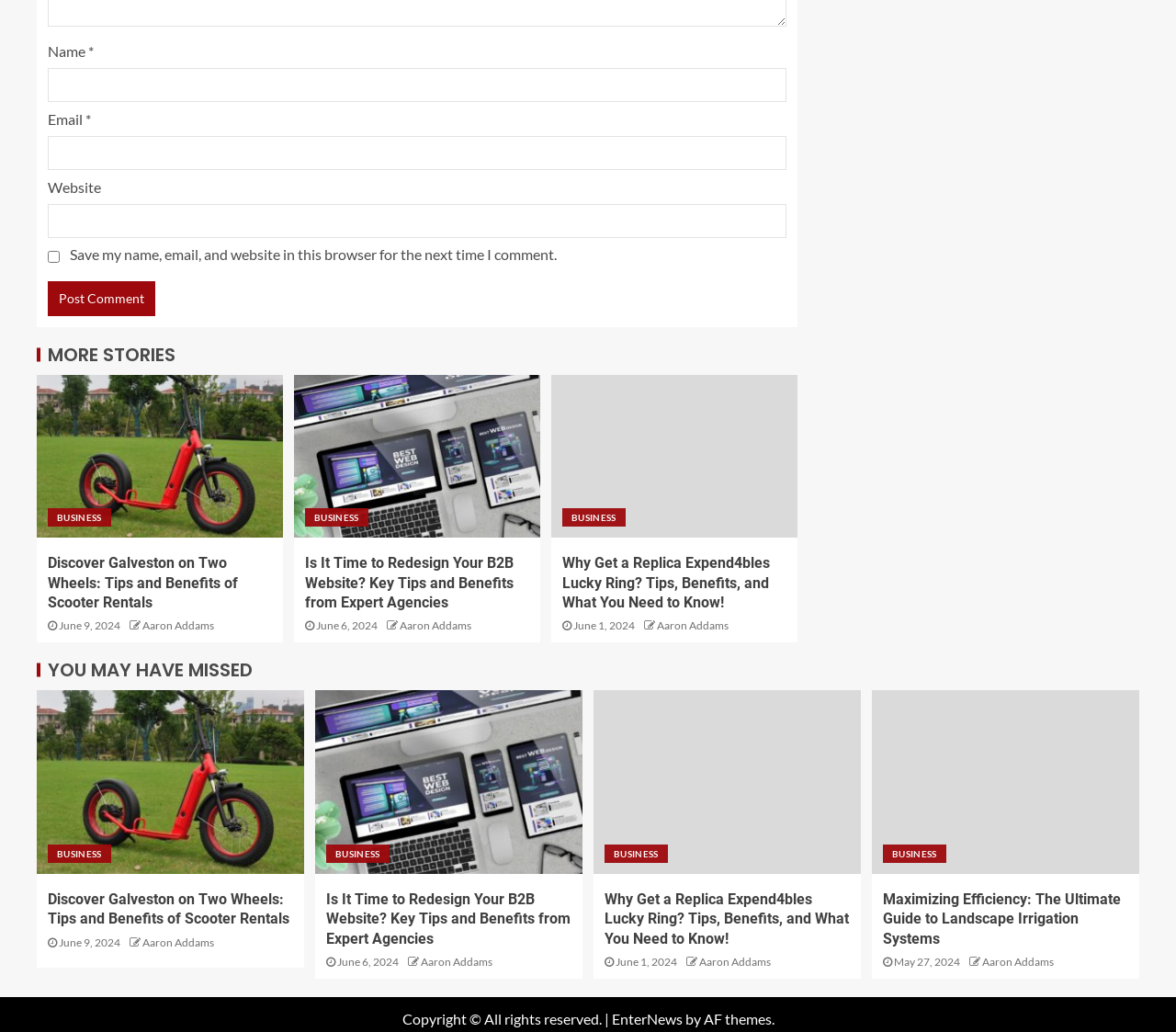What is the author of the article 'Why Get a Replica Expend4bles Lucky Ring?'?
Please provide a comprehensive answer to the question based on the webpage screenshot.

The author of the article 'Why Get a Replica Expend4bles Lucky Ring? Tips, Benefits, and What You Need to Know!' is listed as Aaron Addams, which is mentioned below the article title and publication date.